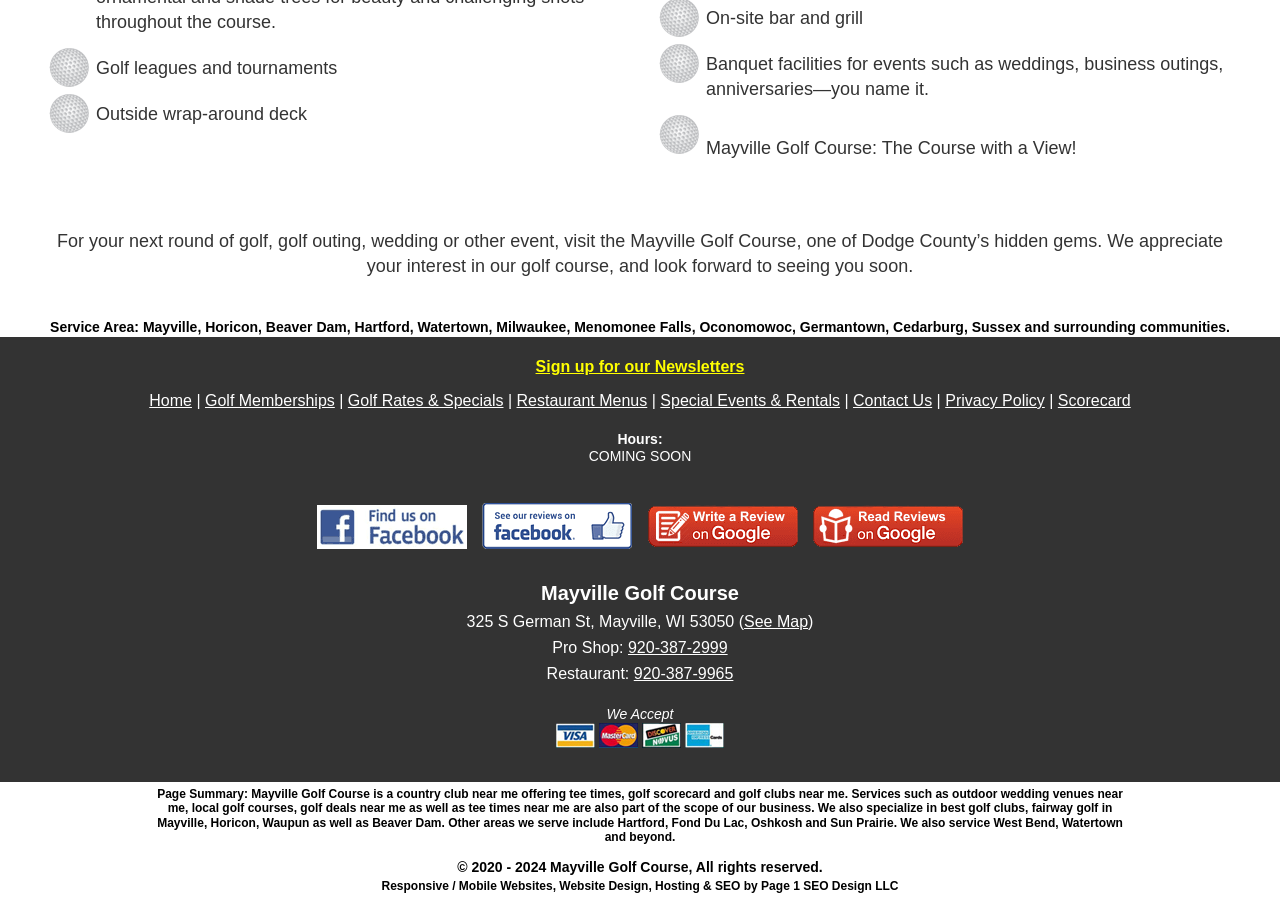What is the name of the golf course?
Look at the image and provide a detailed response to the question.

I found the answer by looking at the StaticText element with the text 'Mayville Golf Course: The Course with a View!' and also the StaticText element with the text 'Mayville Golf Course' near the address and phone number.